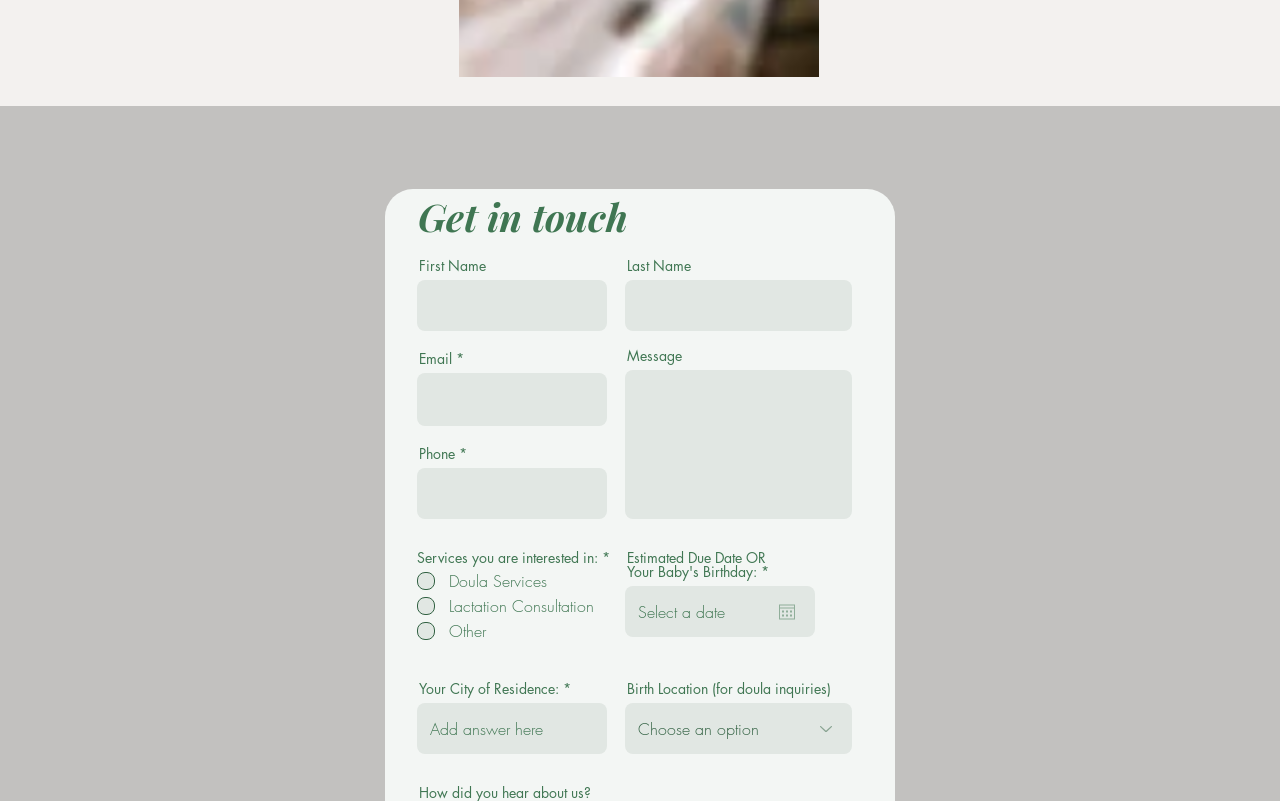How many services can be selected?
Ensure your answer is thorough and detailed.

There are at least three services that can be selected, as indicated by the presence of three checkboxes for 'Doula Services', 'Lactation Consultation', and 'Other'.